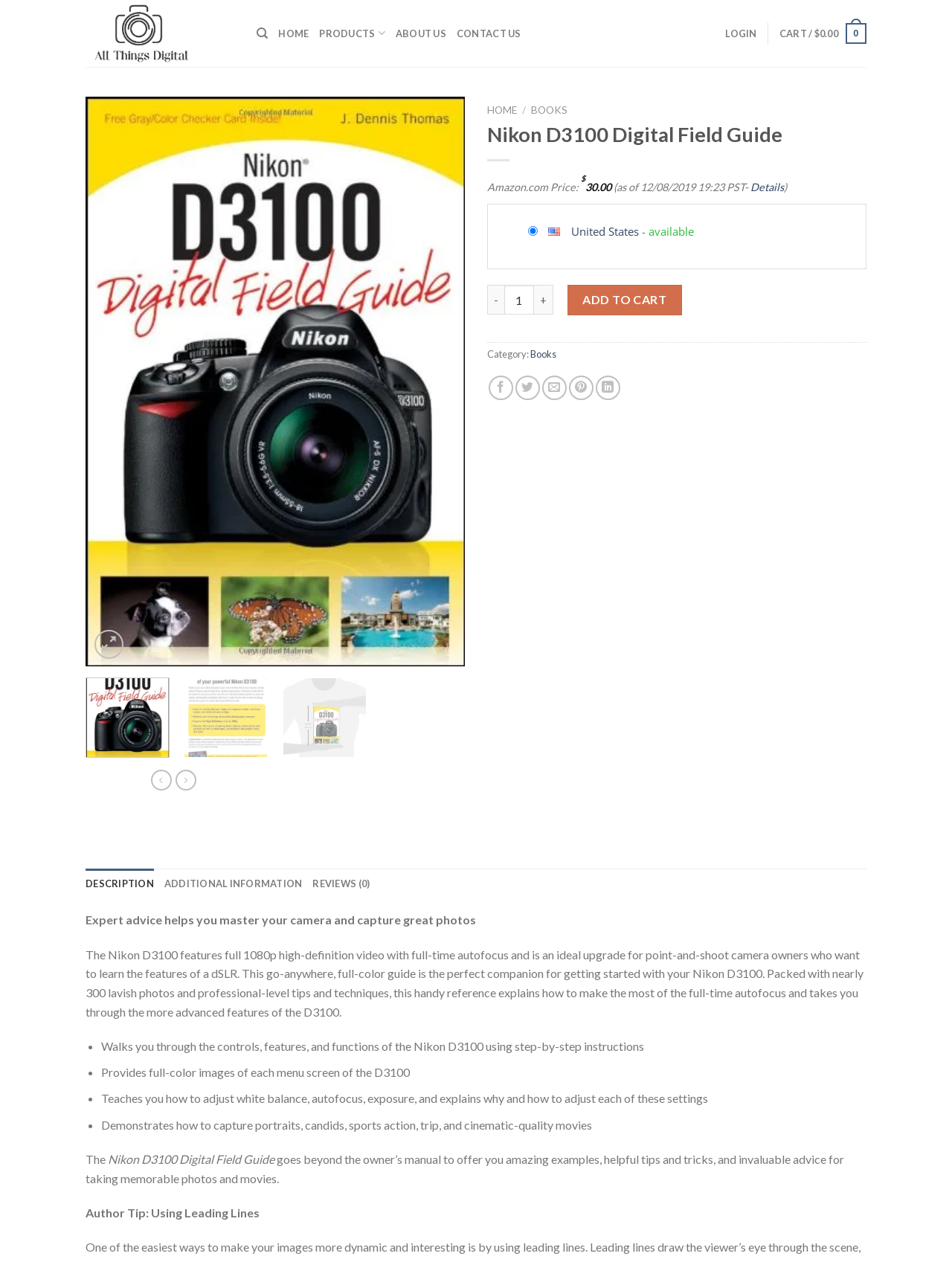Determine the bounding box coordinates of the clickable area required to perform the following instruction: "Add to wishlist". The coordinates should be represented as four float numbers between 0 and 1: [left, top, right, bottom].

[0.439, 0.112, 0.477, 0.134]